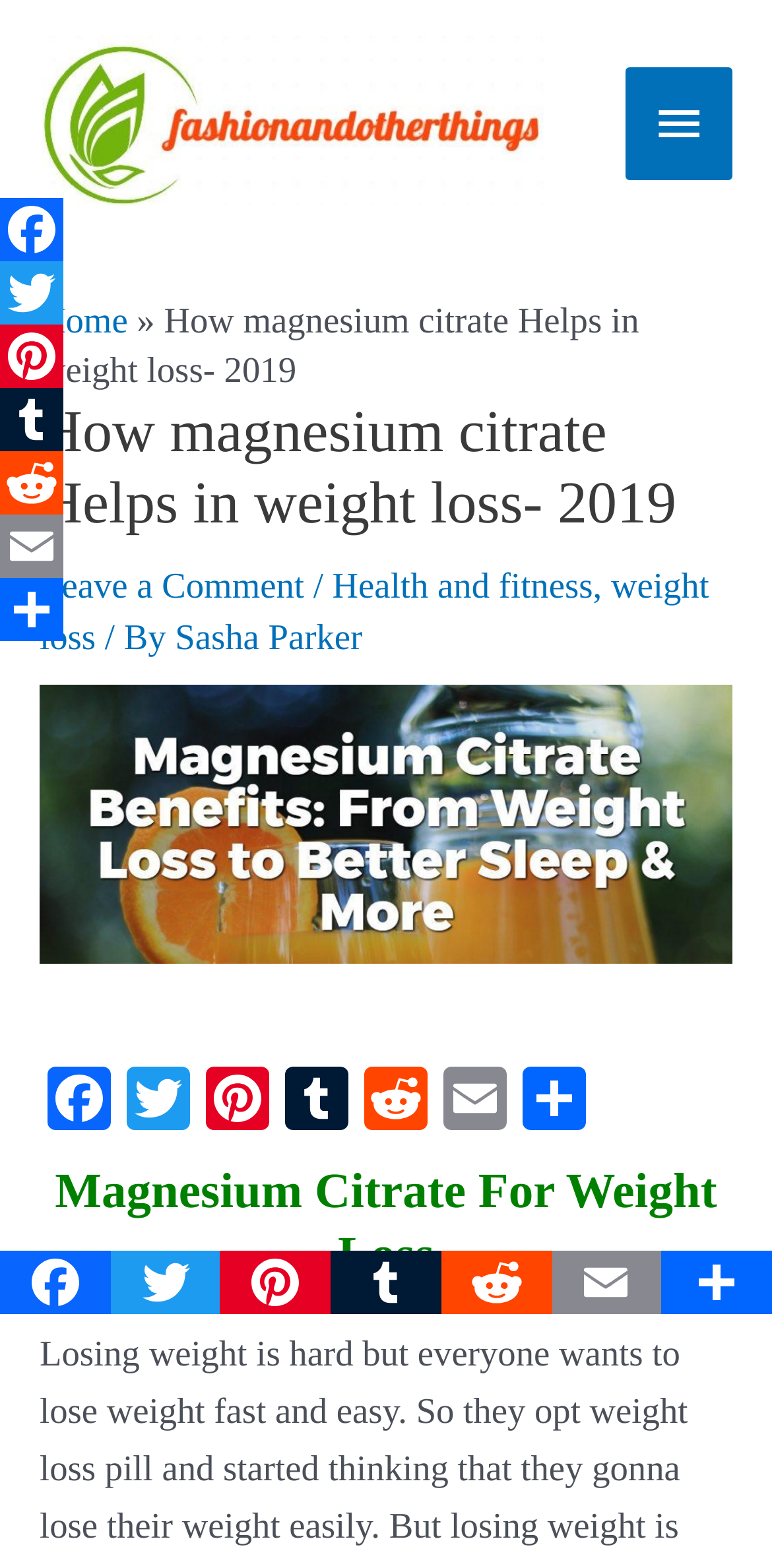What categories is the article classified under?
Refer to the screenshot and deliver a thorough answer to the question presented.

The categories of the article can be found in the link elements with the texts 'Health and fitness' and 'weight loss'. These links are located below the title of the article and are the categories that the article is classified under.